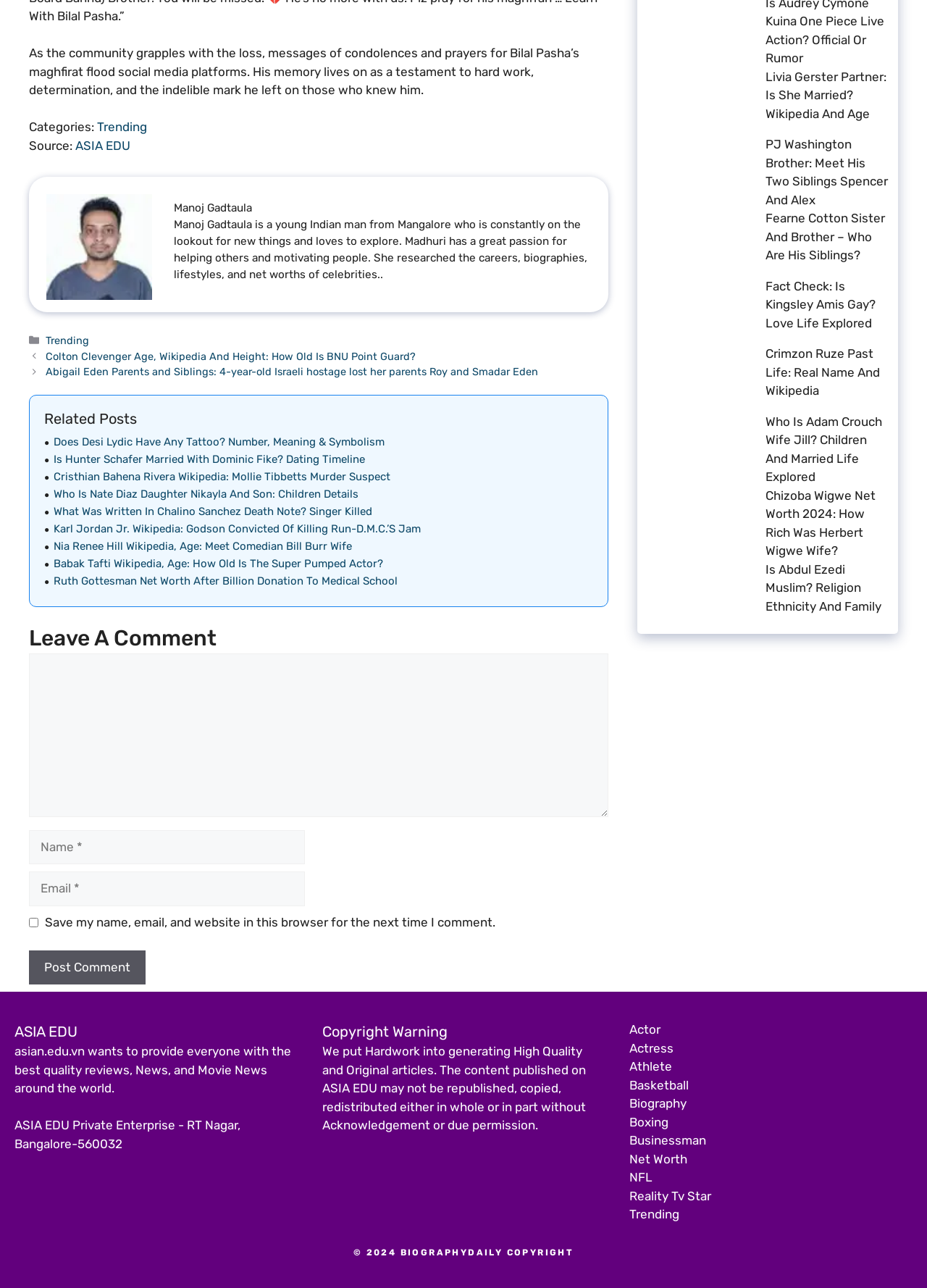Could you indicate the bounding box coordinates of the region to click in order to complete this instruction: "Read the previous post".

None